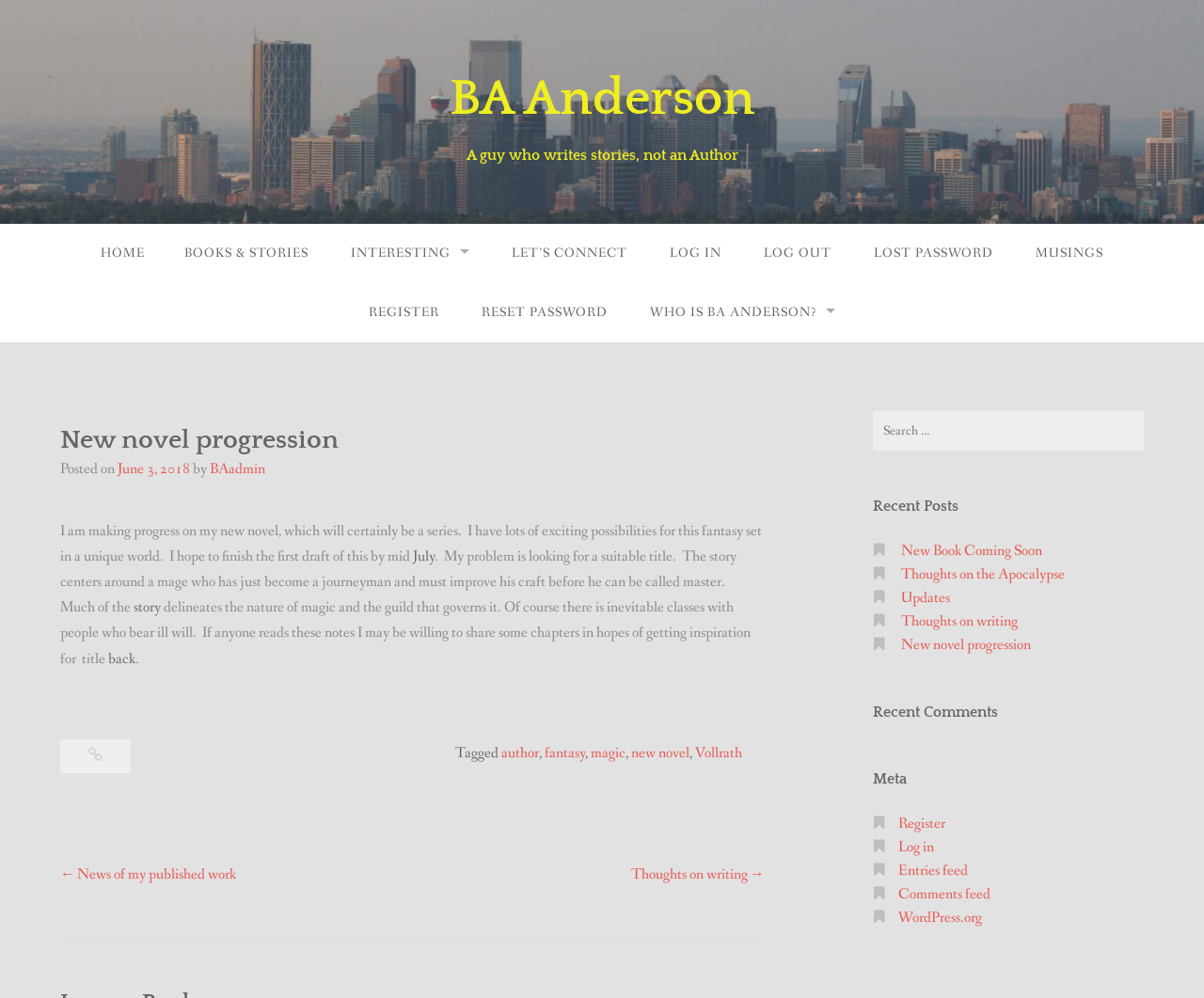Locate the bounding box coordinates of the element you need to click to accomplish the task described by this instruction: "Click on the 'REGISTER' link".

[0.29, 0.284, 0.381, 0.343]